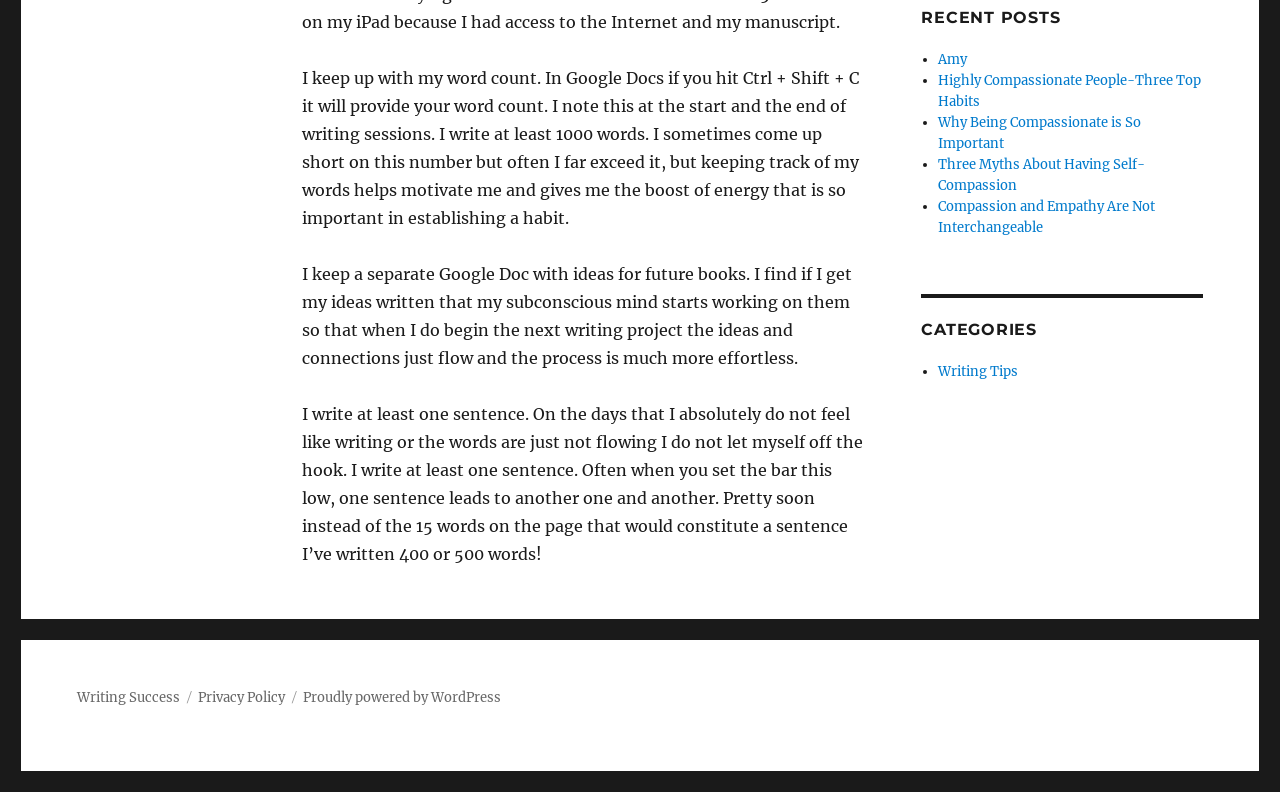Find the bounding box of the UI element described as: "Three Myths About Having Self-Compassion". The bounding box coordinates should be given as four float values between 0 and 1, i.e., [left, top, right, bottom].

[0.733, 0.197, 0.894, 0.245]